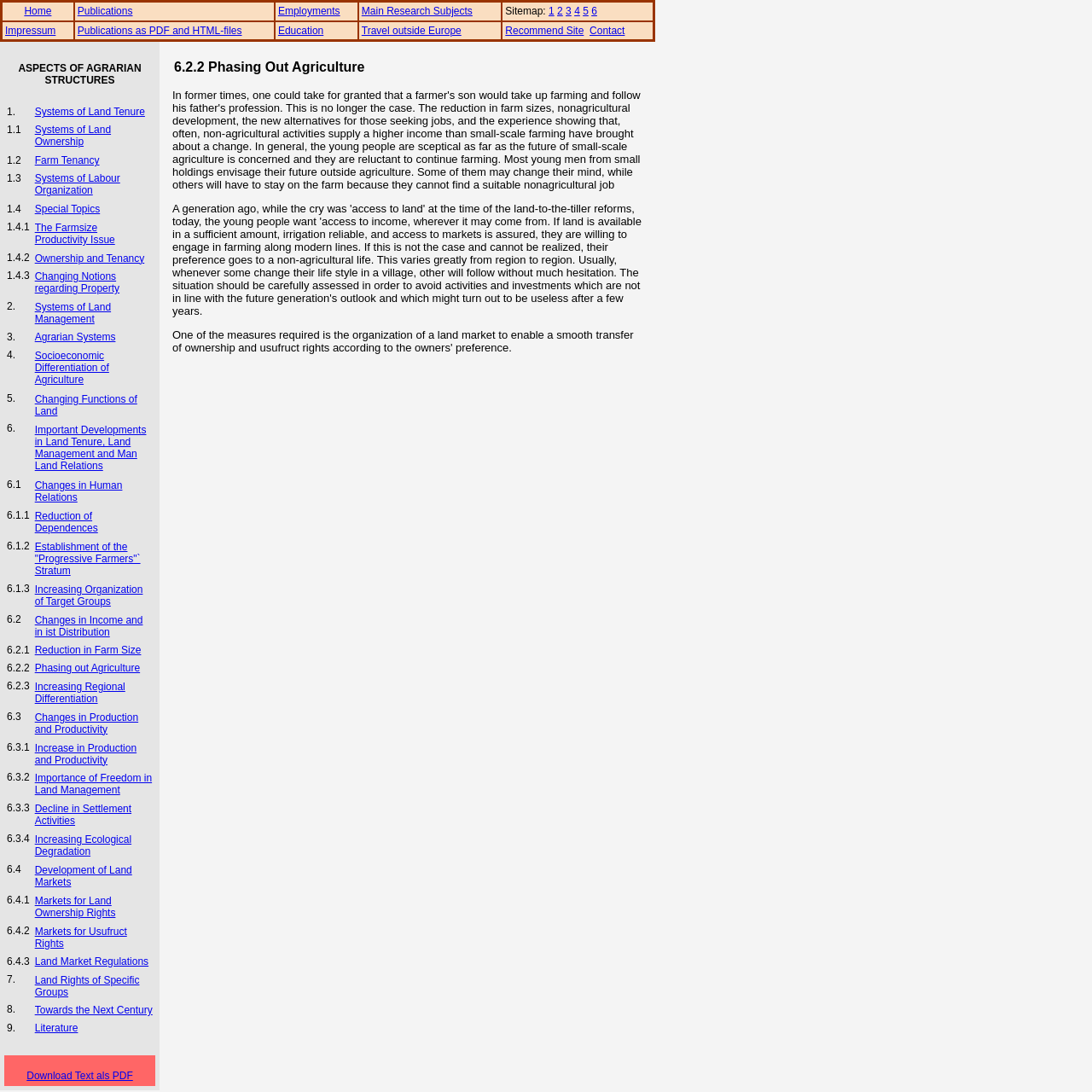Explain the webpage in detail, including its primary components.

The webpage is about "Aspects of Agrarian Structures" by Prof. F. Kuhnen. At the top, there is a navigation menu with links to "Home", "Publications", "Employments", "Main Research Subjects", and "Sitemap" with six sub-links. Below the navigation menu, there is a section with a heading "6.2.2 Phasing Out Agriculture" and a long paragraph of text discussing the changes in the agricultural sector, particularly the shift in young people's preferences from farming to non-agricultural activities.

To the left of the text, there is a small image. The text is divided into two columns, with the left column containing a table of contents with links to various subtopics, including "Systems of Land Tenure", "Systems of Land Ownership", "Farm Tenancy", "Systems of Labour Organization", "Special Topics", and several sub-subtopics. The right column contains the main text, which discusses the changes in the agricultural sector.

At the bottom of the page, there are additional links to "Impressum", "Publications as PDF and HTML-files", "Education", "Travel outside Europe", and "Recommend Site" and "Contact".